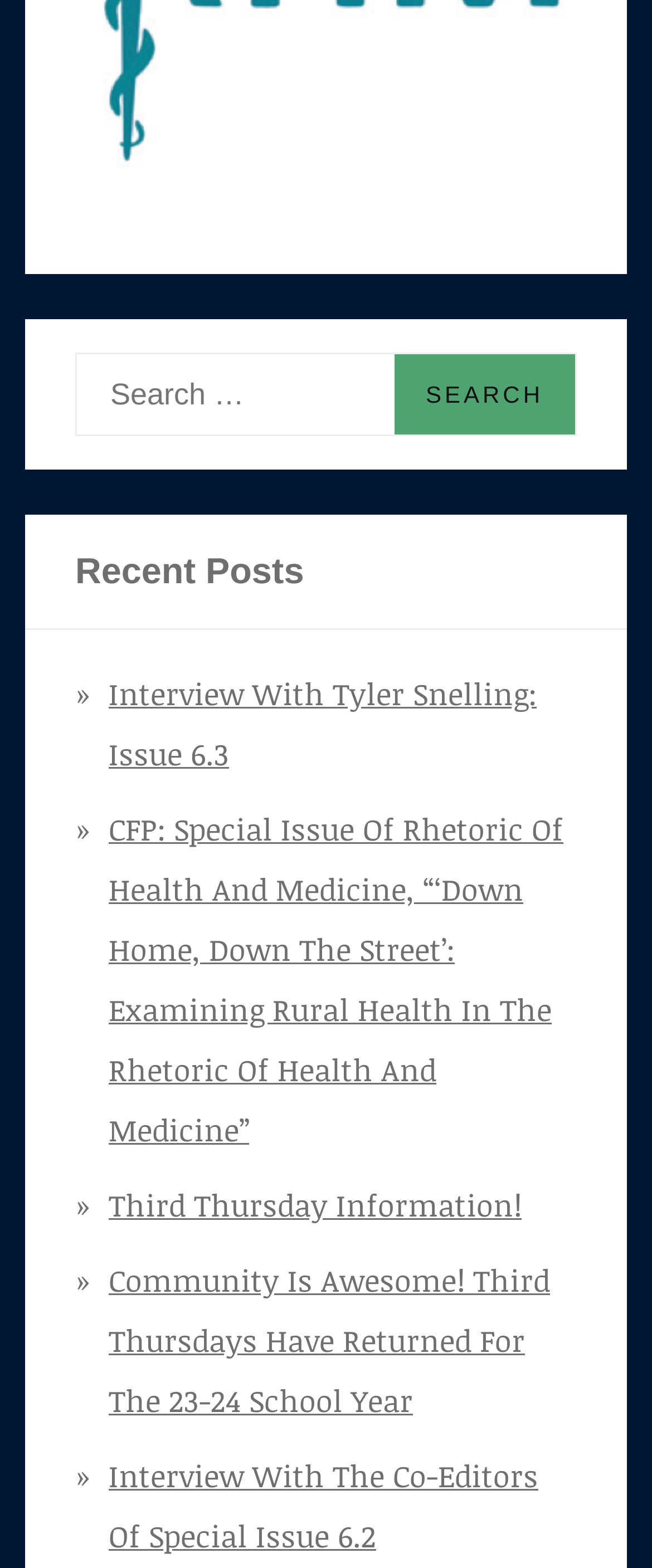Please respond to the question with a concise word or phrase:
How many search results are displayed?

5